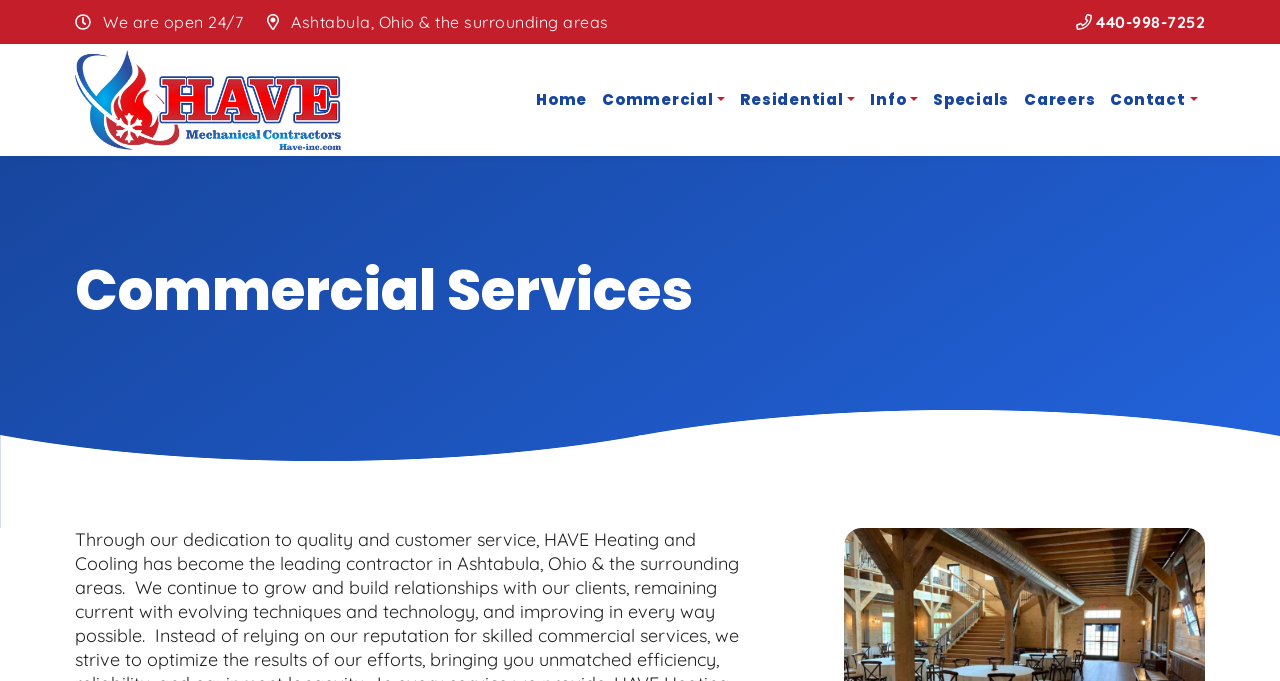Give a one-word or short phrase answer to the question: 
What is the business hours of HAVE Heating and Cooling?

24/7